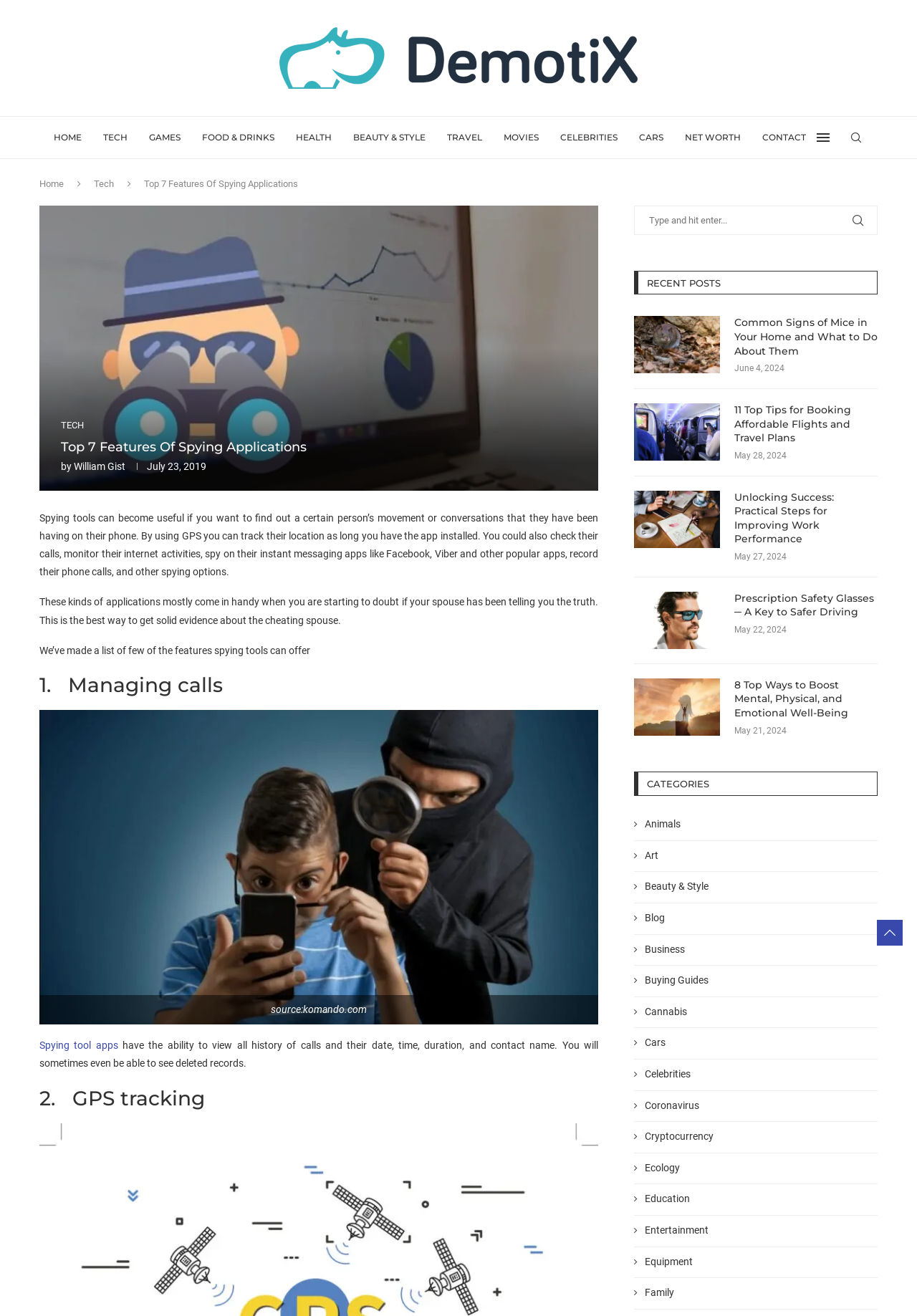Could you please study the image and provide a detailed answer to the question:
What is the author of this article?

The webpage contains a link 'William Gist' next to the text 'by', which suggests that William Gist is the author of this article.